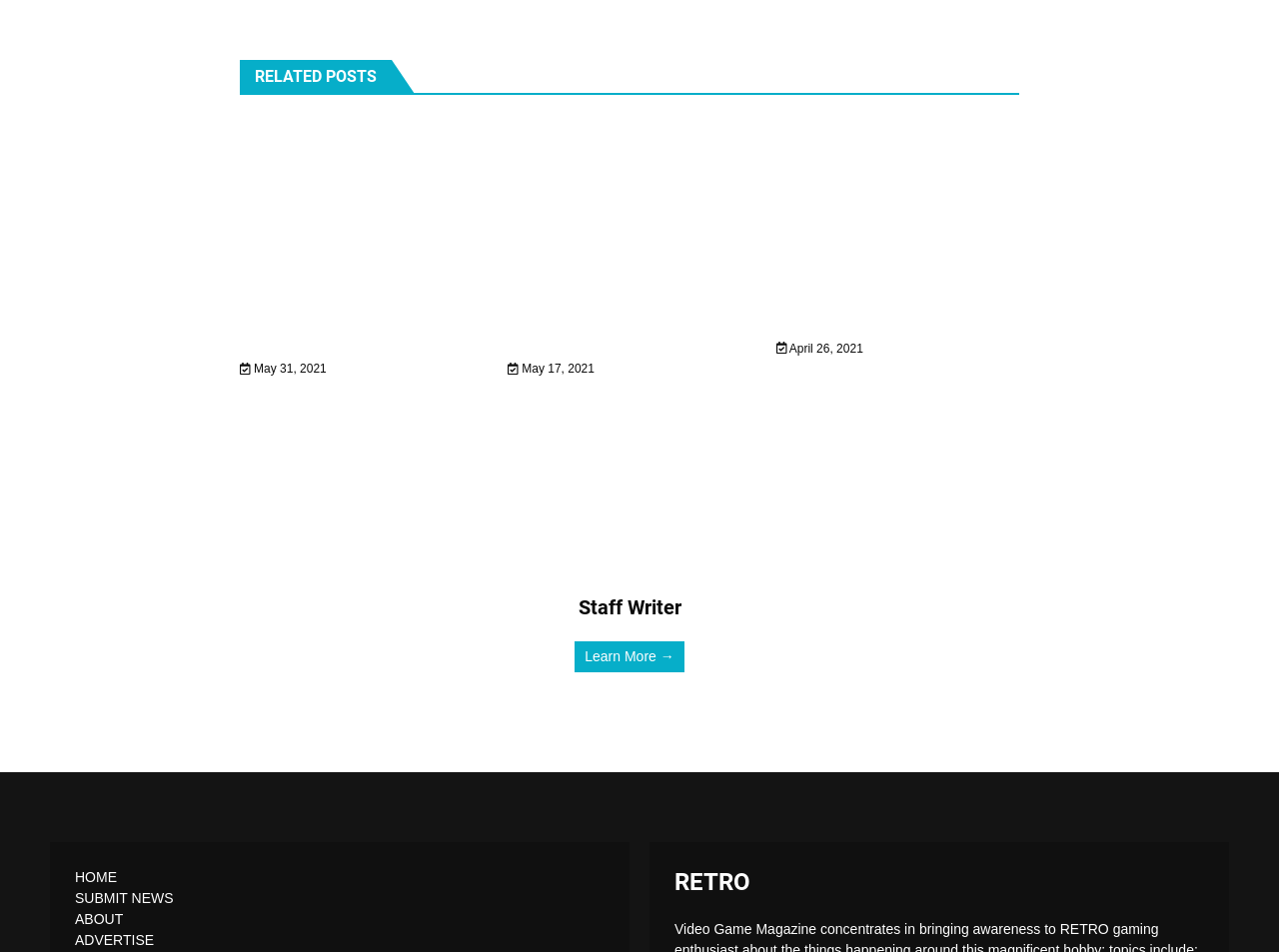Provide the bounding box coordinates of the HTML element described as: "SUBMIT NEWS". The bounding box coordinates should be four float numbers between 0 and 1, i.e., [left, top, right, bottom].

[0.059, 0.935, 0.136, 0.952]